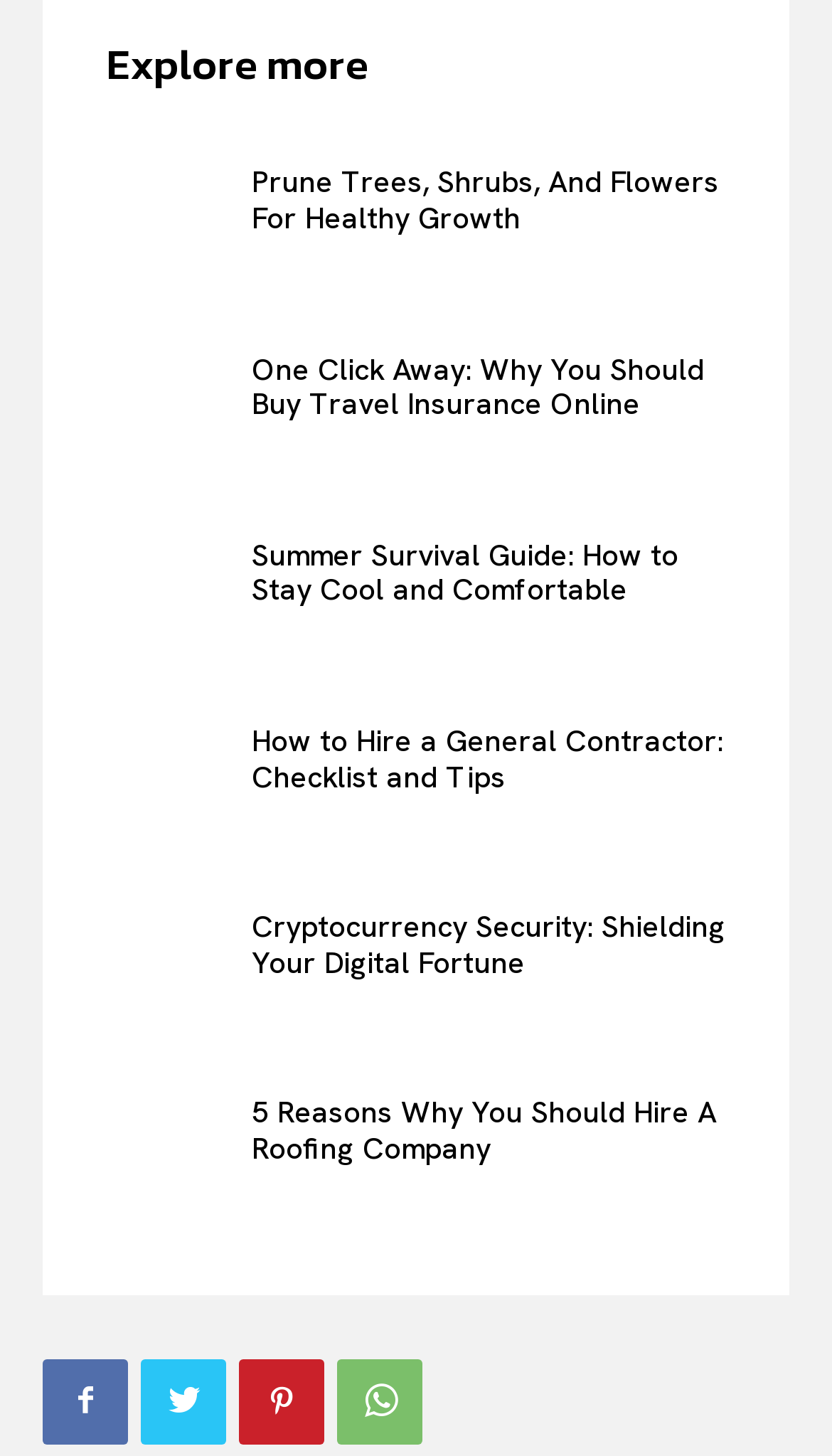Determine the bounding box coordinates of the clickable area required to perform the following instruction: "Read about pruning trees, shrubs, and flowers". The coordinates should be represented as four float numbers between 0 and 1: [left, top, right, bottom].

[0.128, 0.078, 0.277, 0.197]